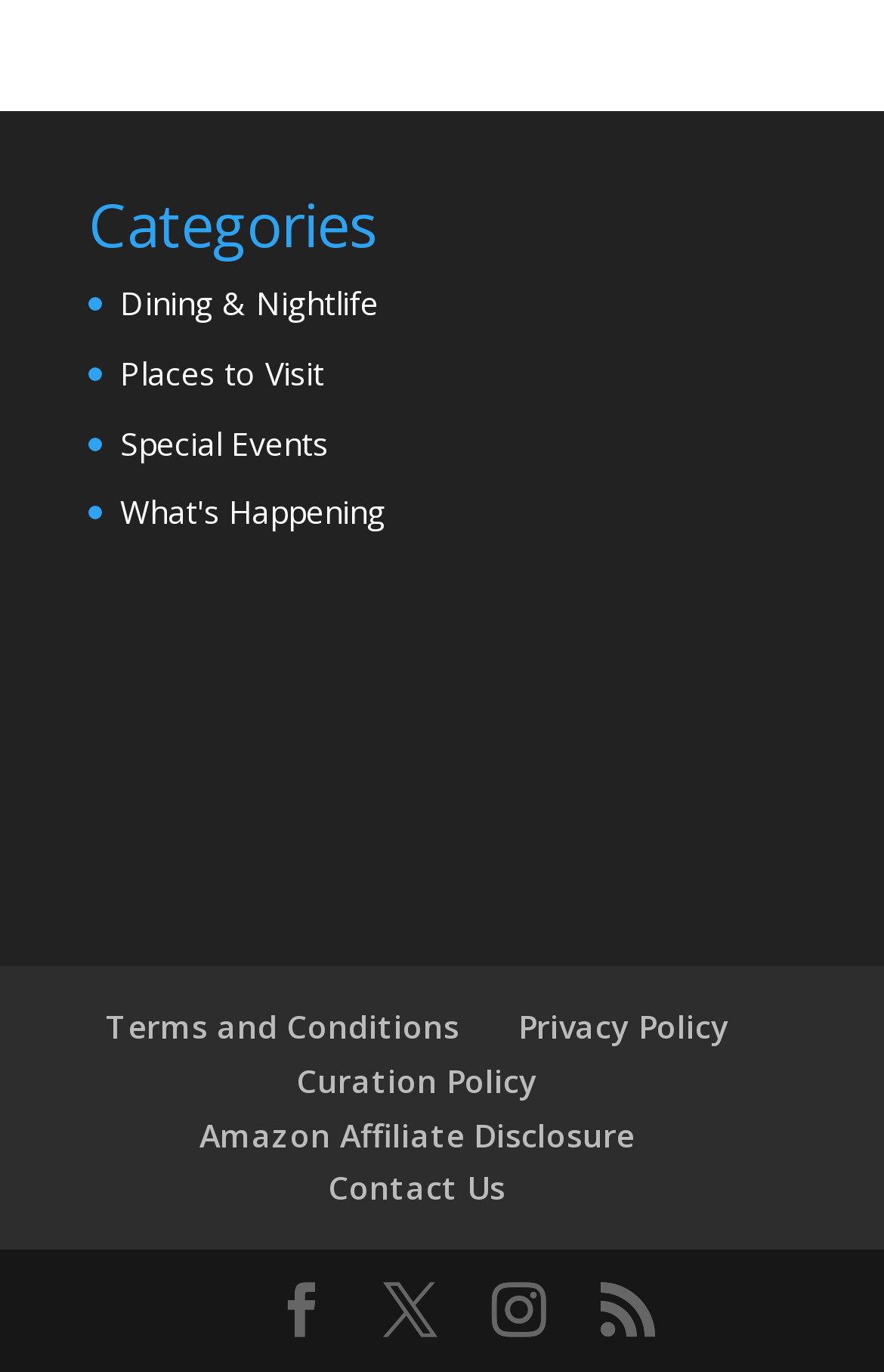How many links are present at the bottom of the webpage?
From the image, respond with a single word or phrase.

5